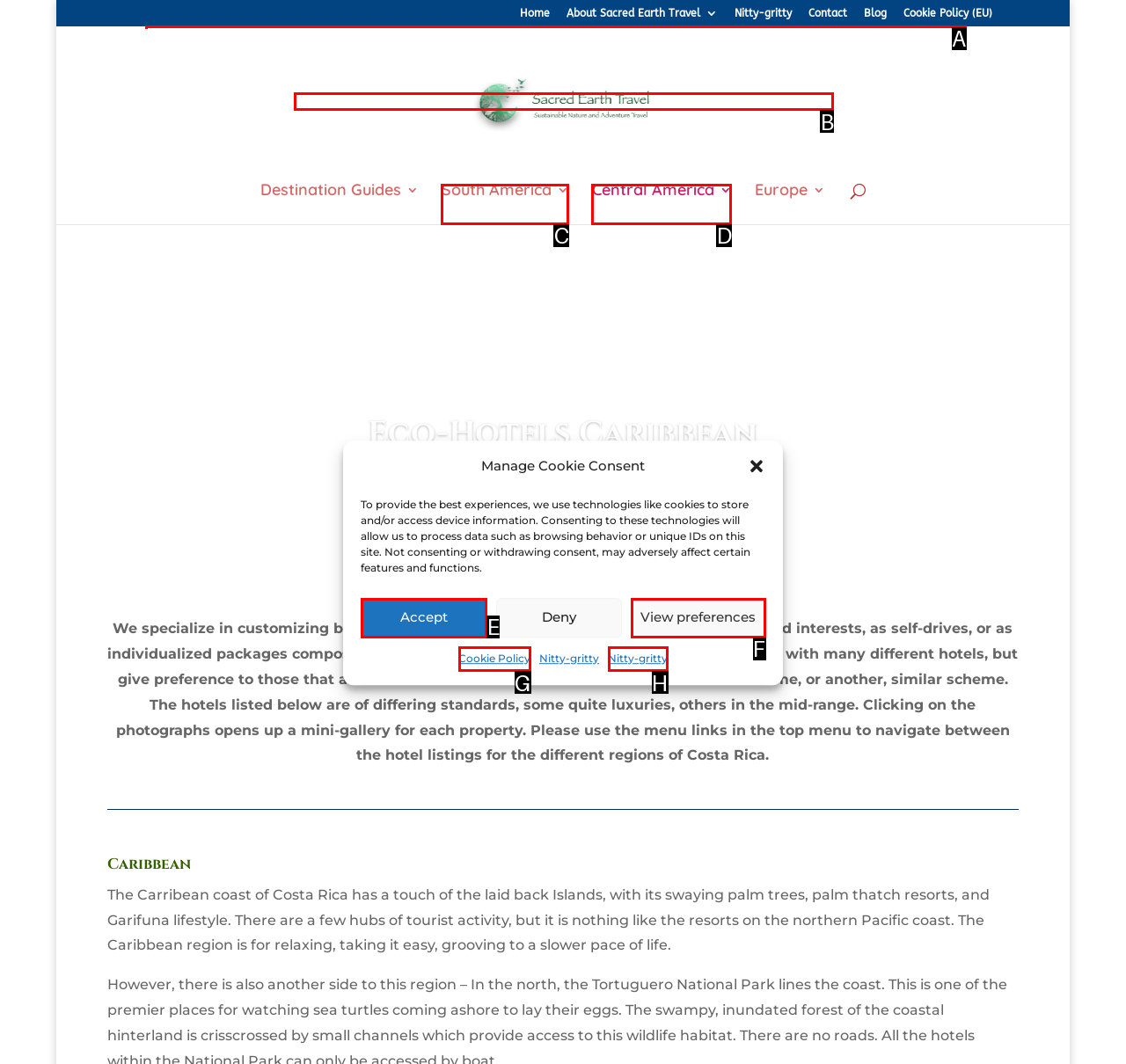Choose the letter of the element that should be clicked to complete the task: Click the post comment button
Answer with the letter from the possible choices.

None